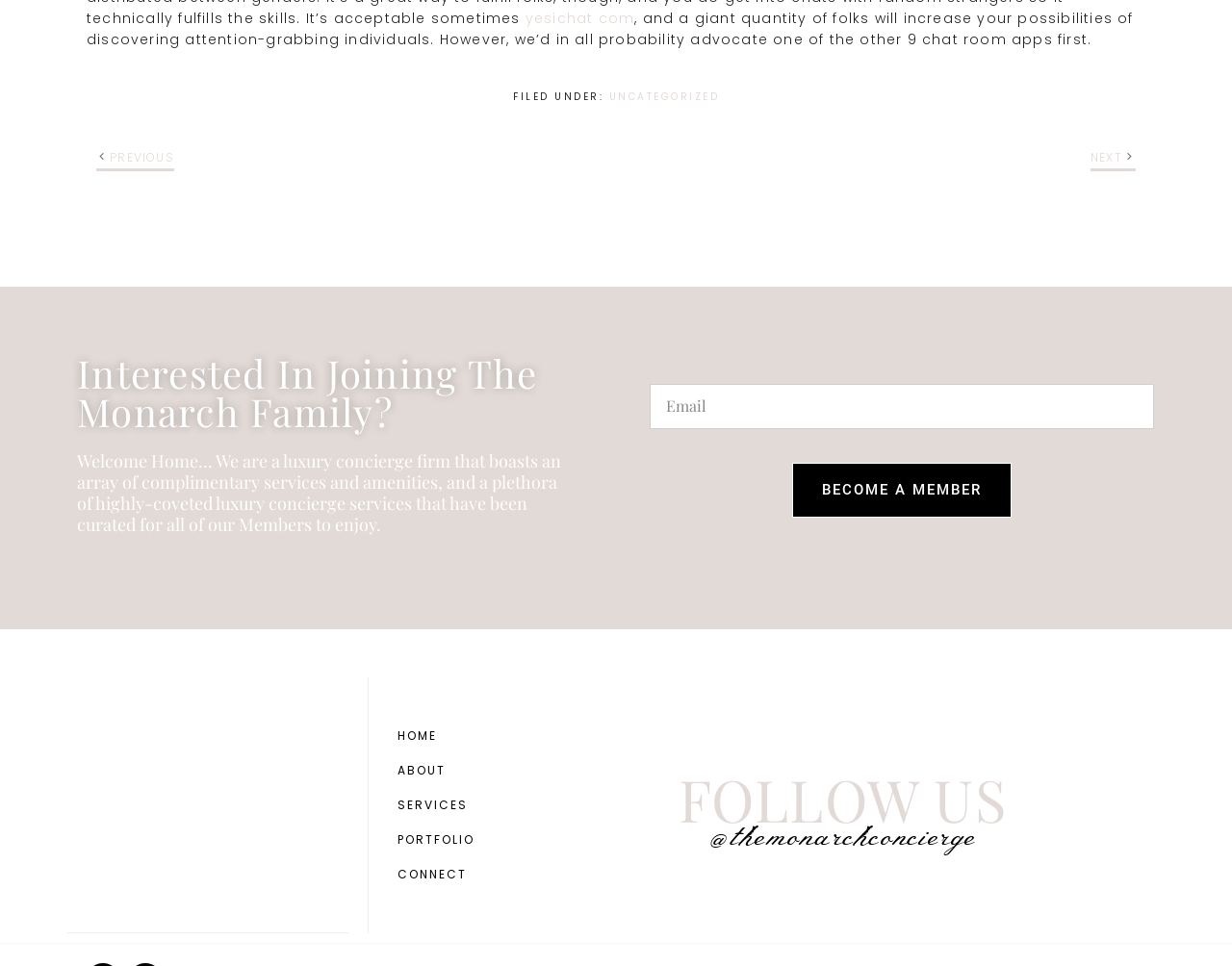What is the company's name?
Answer the question with a single word or phrase, referring to the image.

The Monarch Concierge